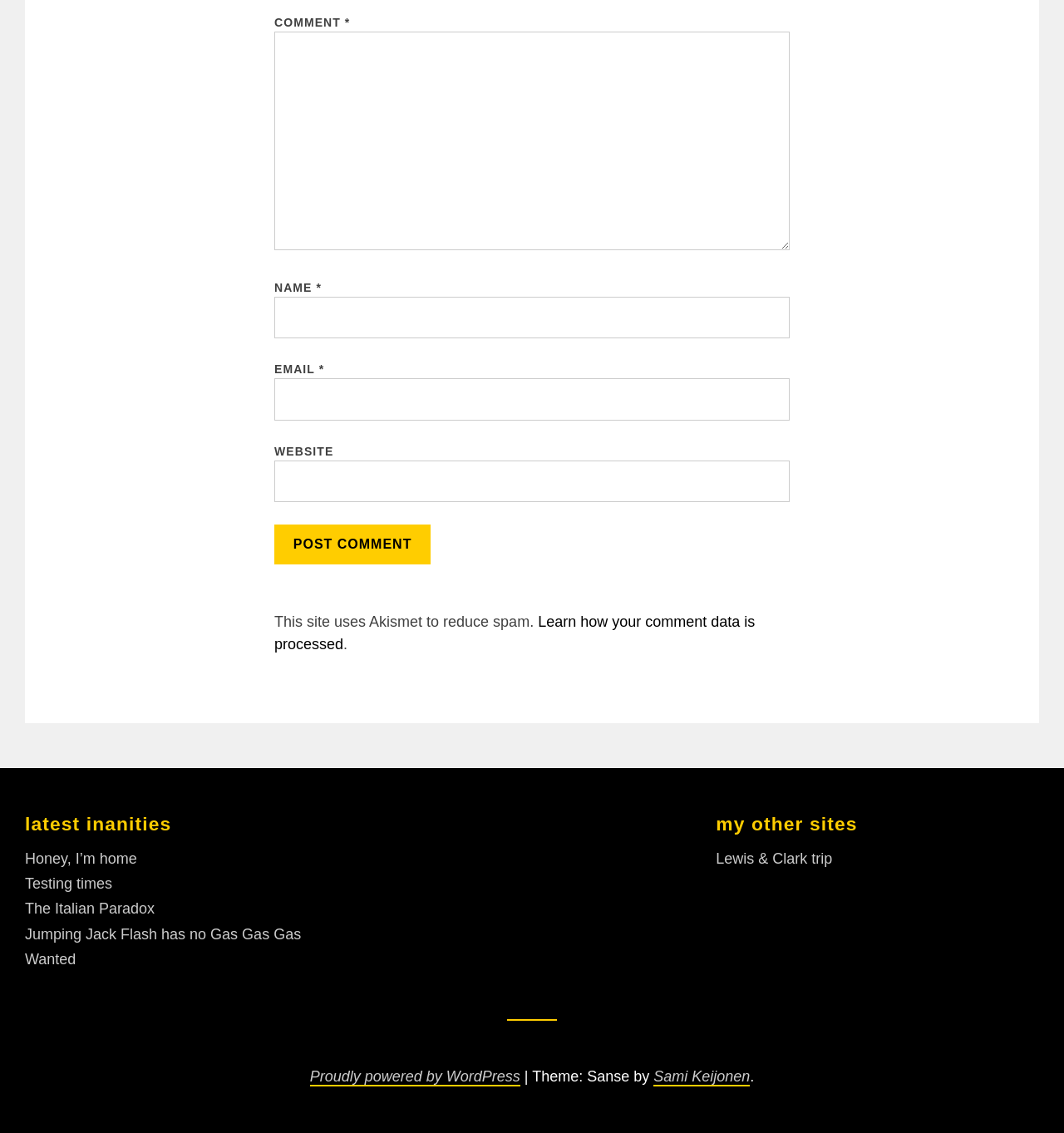Identify the bounding box coordinates of the area you need to click to perform the following instruction: "Visit the latest inanity 'Honey, I’m home'".

[0.023, 0.75, 0.129, 0.765]